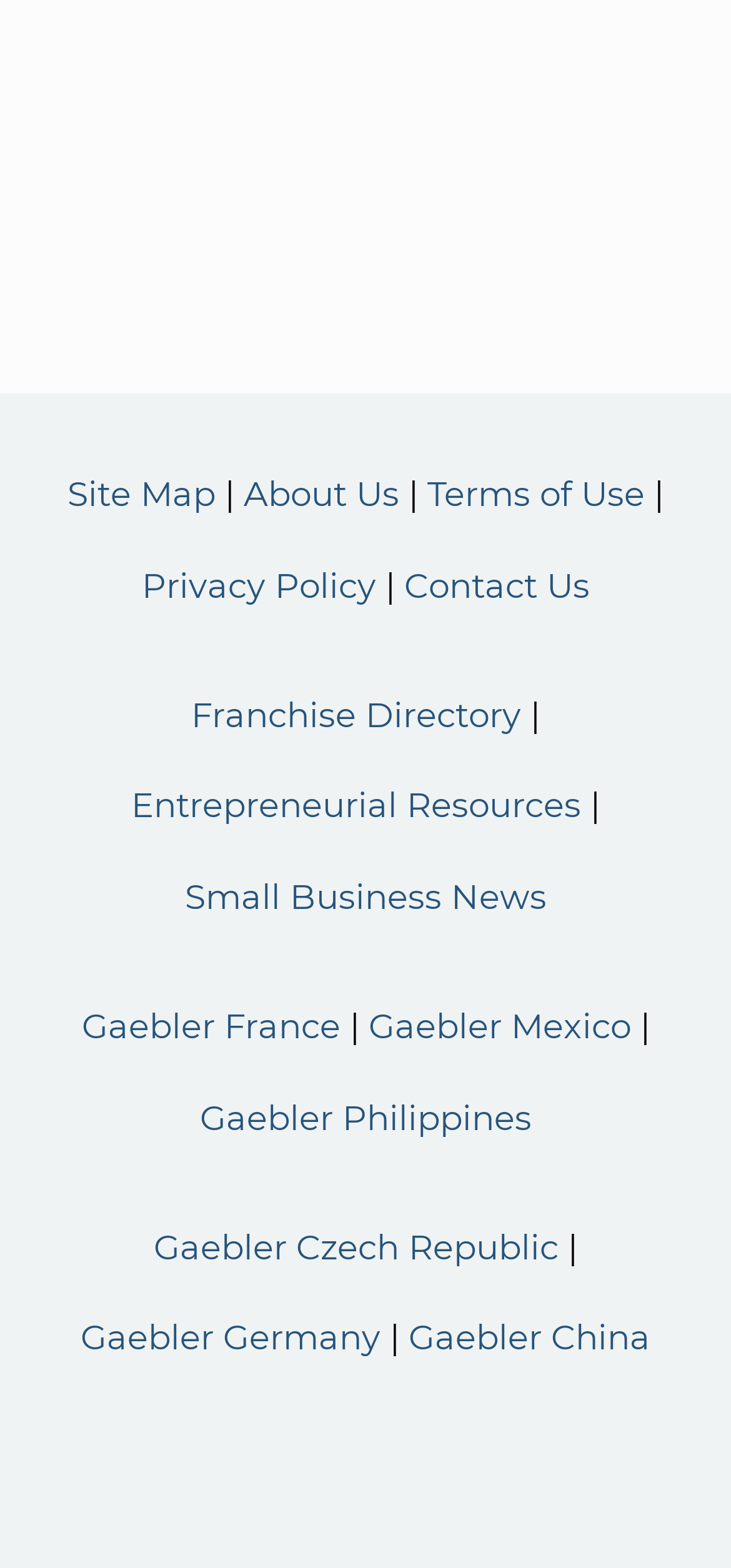Locate the UI element described as follows: "Franchise Directory". Return the bounding box coordinates as four float numbers between 0 and 1 in the order [left, top, right, bottom].

[0.262, 0.443, 0.713, 0.469]